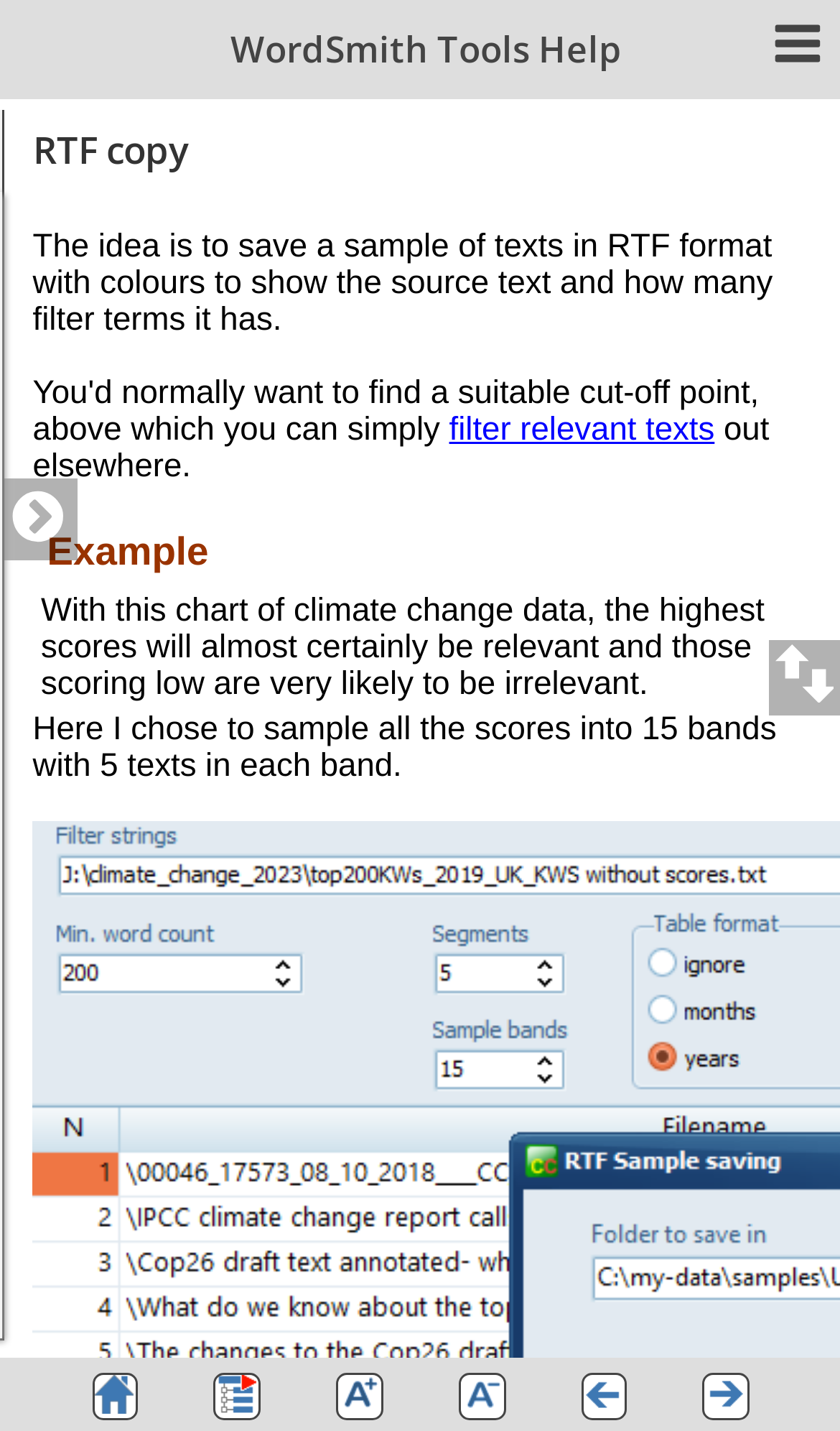Highlight the bounding box of the UI element that corresponds to this description: "Search".

[0.499, 0.084, 0.723, 0.132]